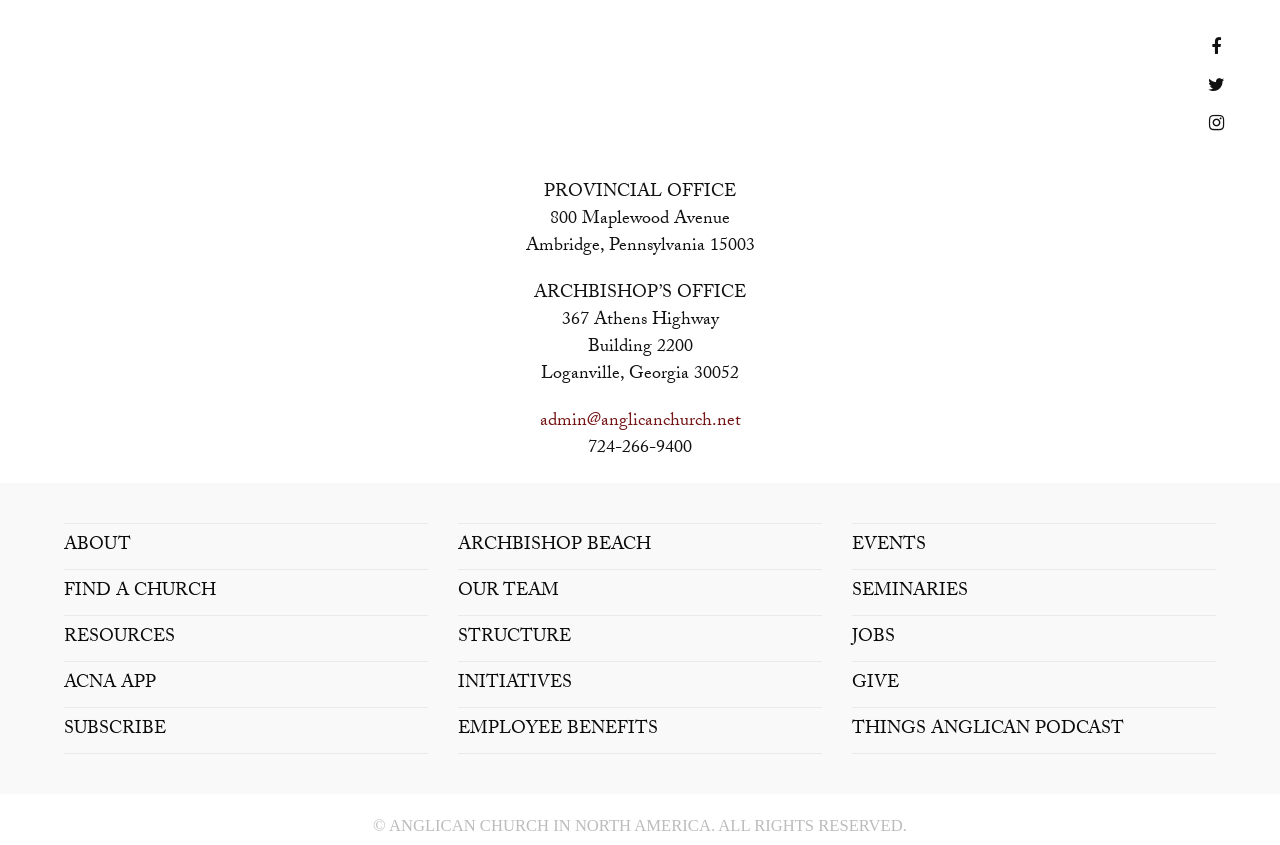Locate the bounding box coordinates of the area where you should click to accomplish the instruction: "Listen to the Things Anglican Podcast".

[0.666, 0.846, 0.878, 0.882]